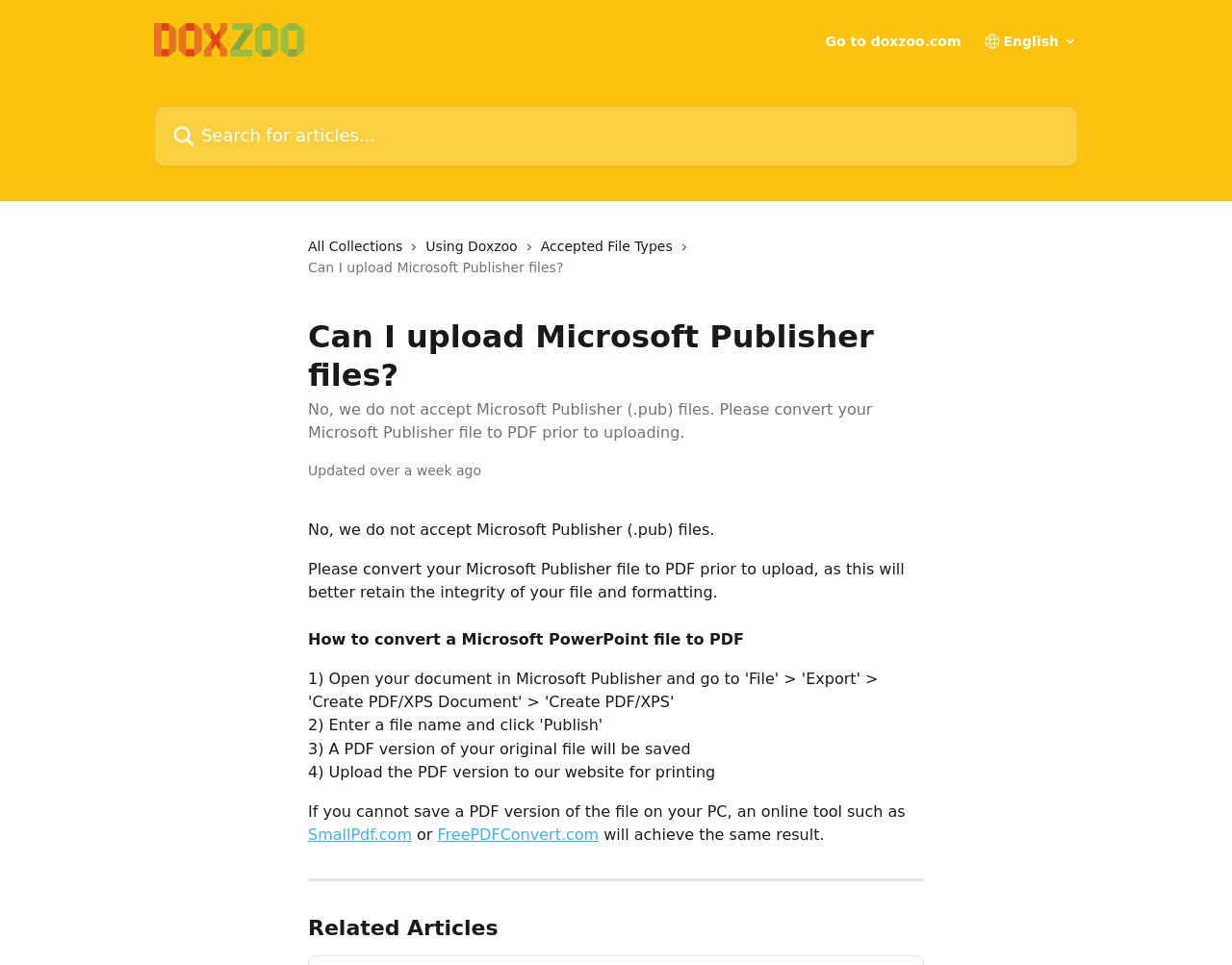Please identify the bounding box coordinates of the element I should click to complete this instruction: 'Search for articles'. The coordinates should be given as four float numbers between 0 and 1, like this: [left, top, right, bottom].

[0.125, 0.11, 0.875, 0.172]